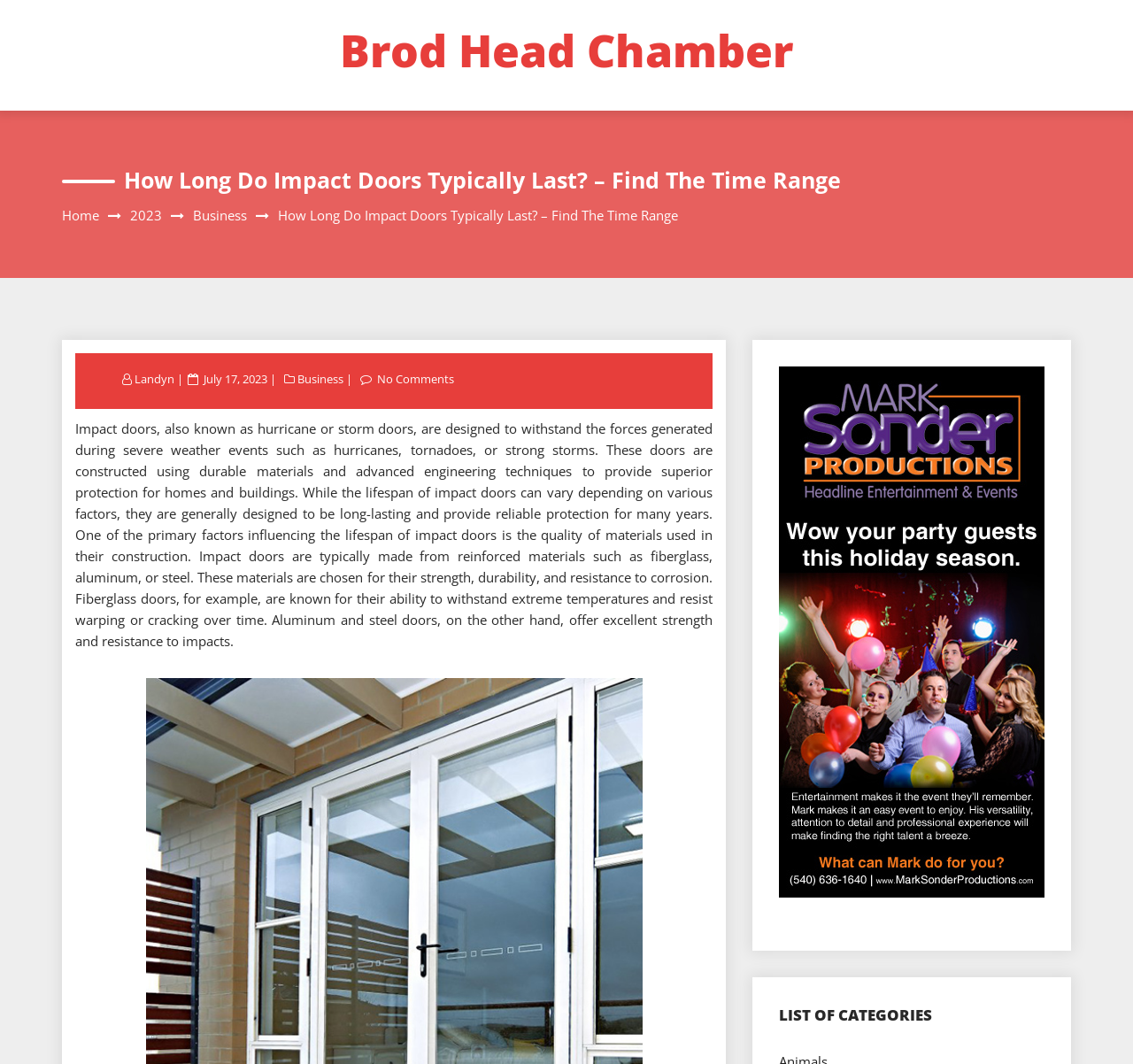Please find and generate the text of the main header of the webpage.

Brod Head Chamber